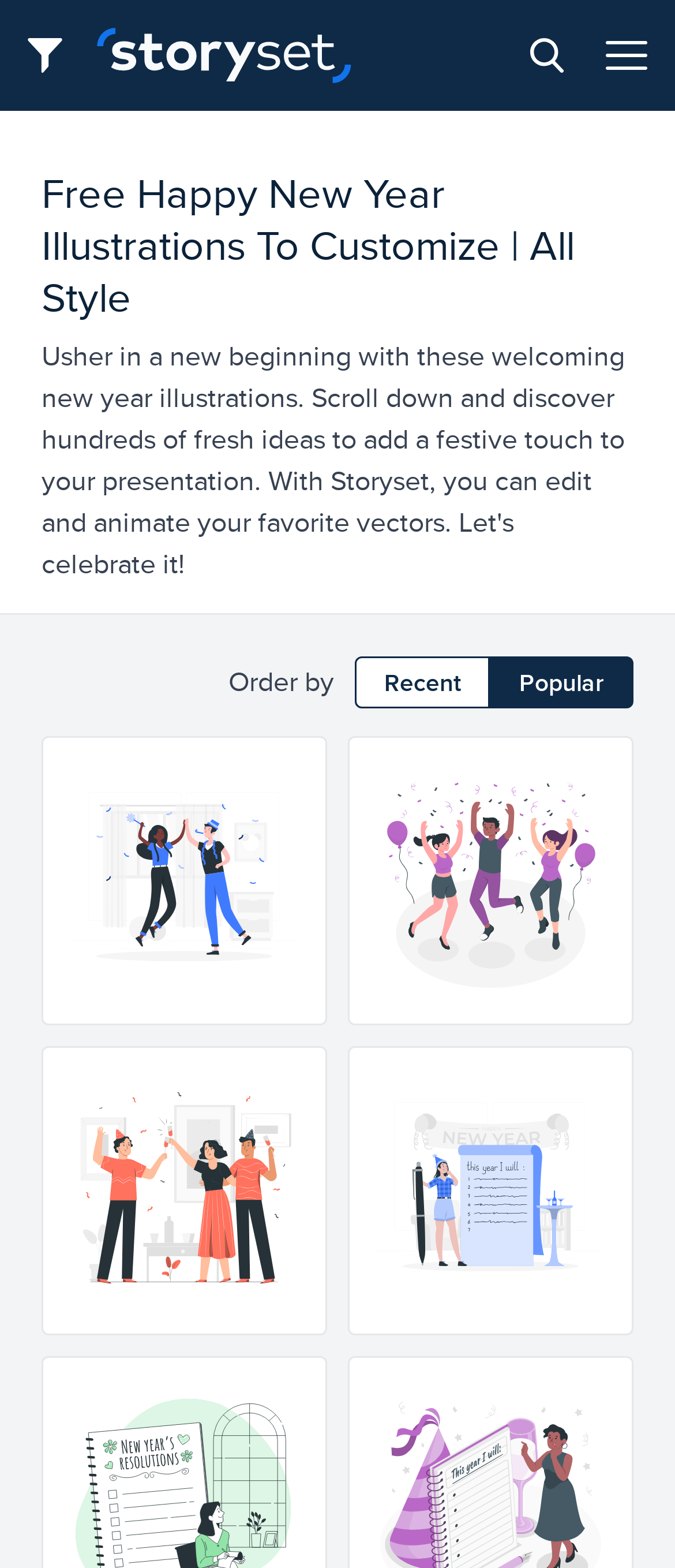Given the element description, predict the bounding box coordinates in the format (top-left x, top-left y, bottom-right x, bottom-right y). Make sure all values are between 0 and 1. Here is the element description: aria-label="Filter button"

[0.041, 0.018, 0.123, 0.053]